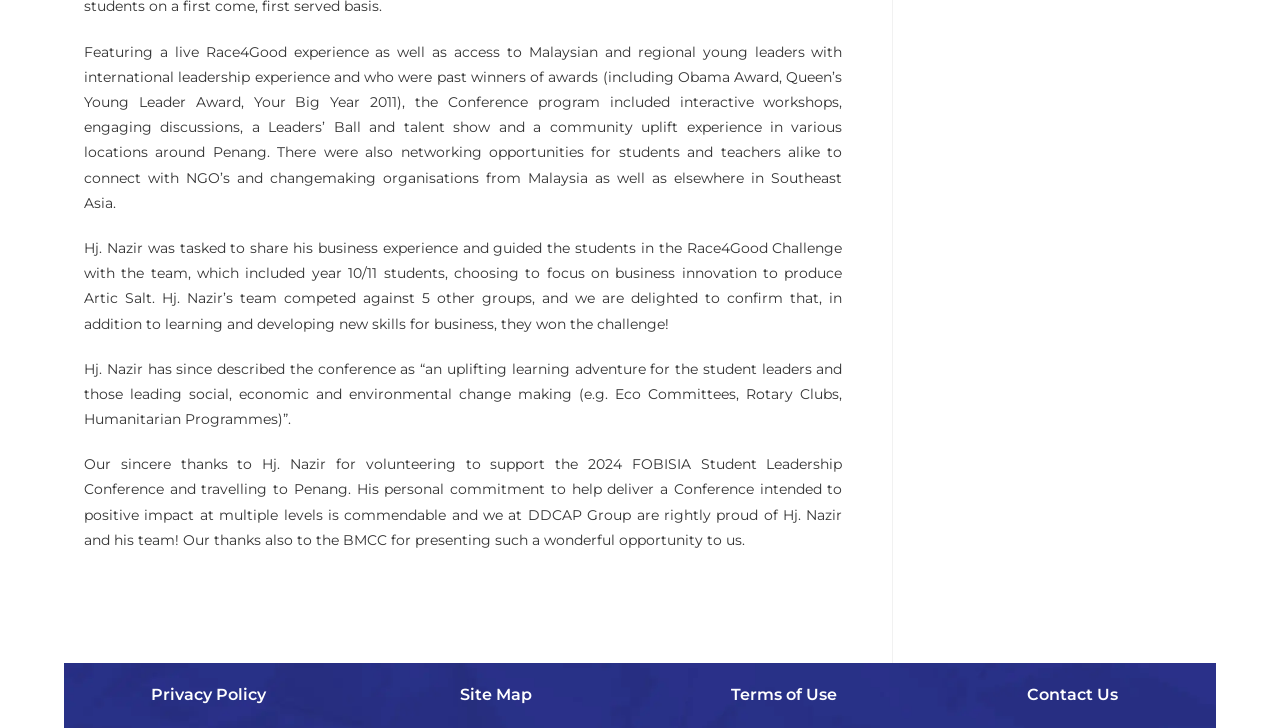Using the description "Privacy Policy", predict the bounding box of the relevant HTML element.

[0.118, 0.941, 0.207, 0.967]